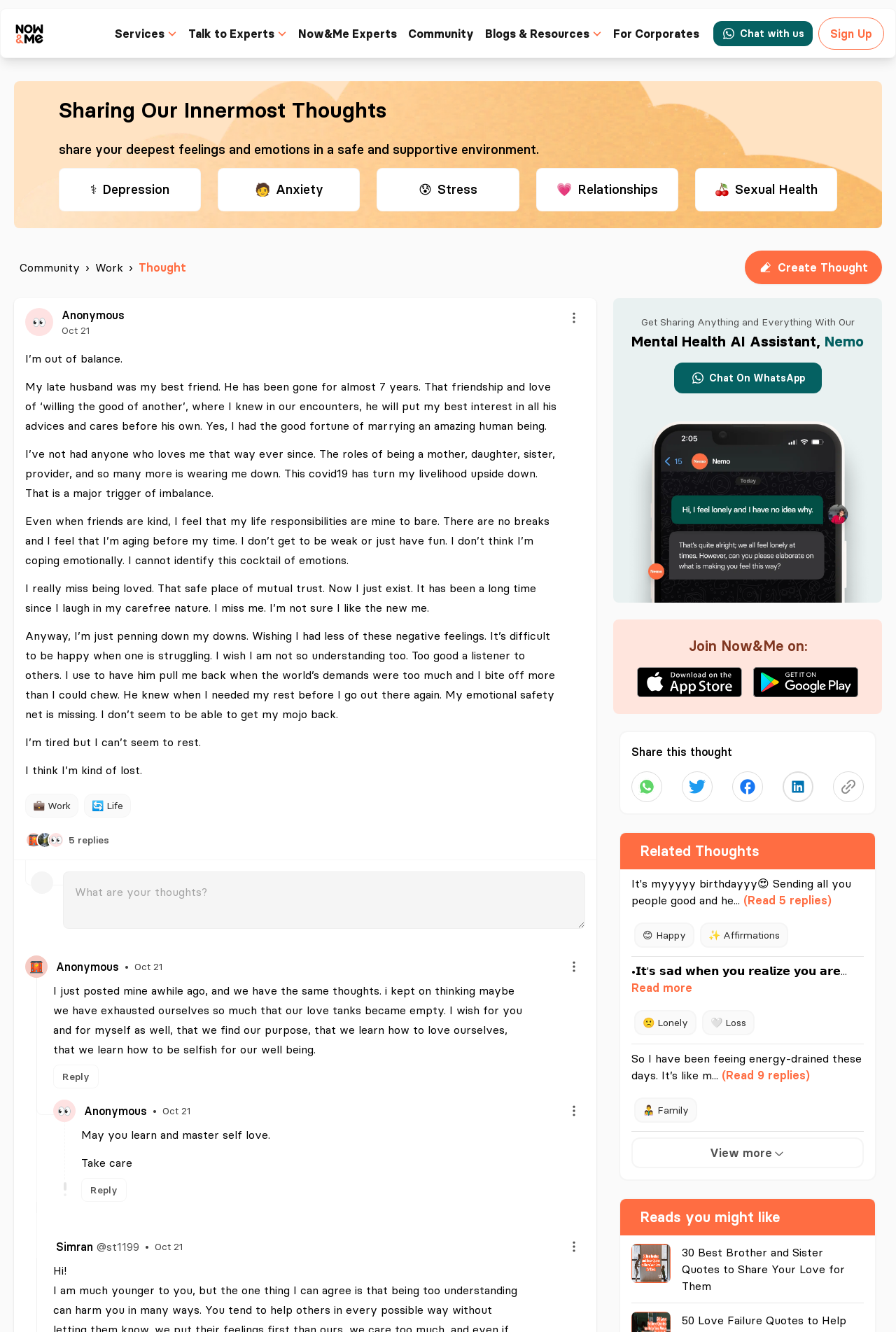Pinpoint the bounding box coordinates of the clickable element to carry out the following instruction: "Click the 'Sign Up' button."

[0.927, 0.02, 0.973, 0.03]